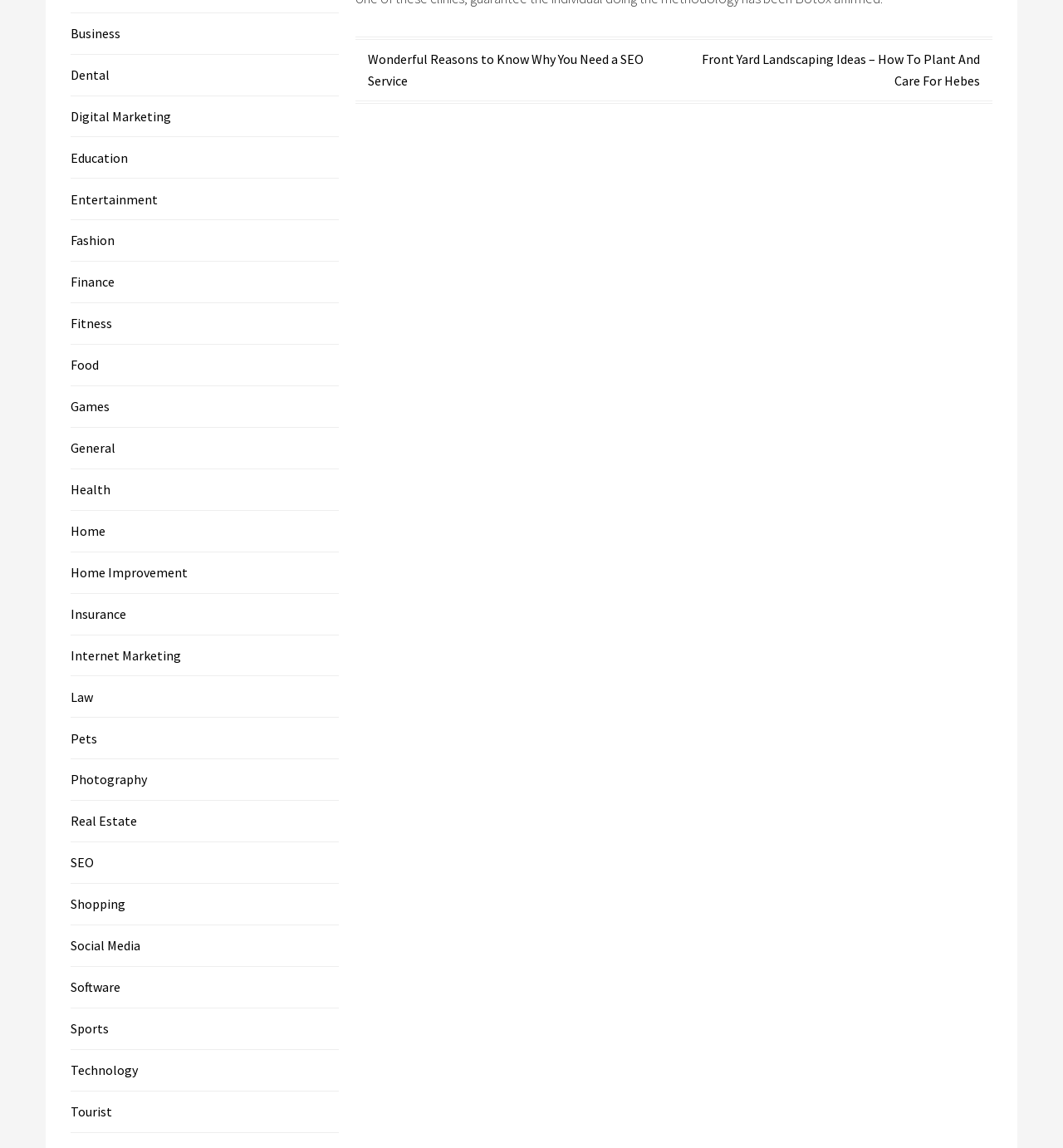Locate the bounding box coordinates of the area to click to fulfill this instruction: "Browse 'Home Improvement'". The bounding box should be presented as four float numbers between 0 and 1, in the order [left, top, right, bottom].

[0.066, 0.491, 0.177, 0.506]